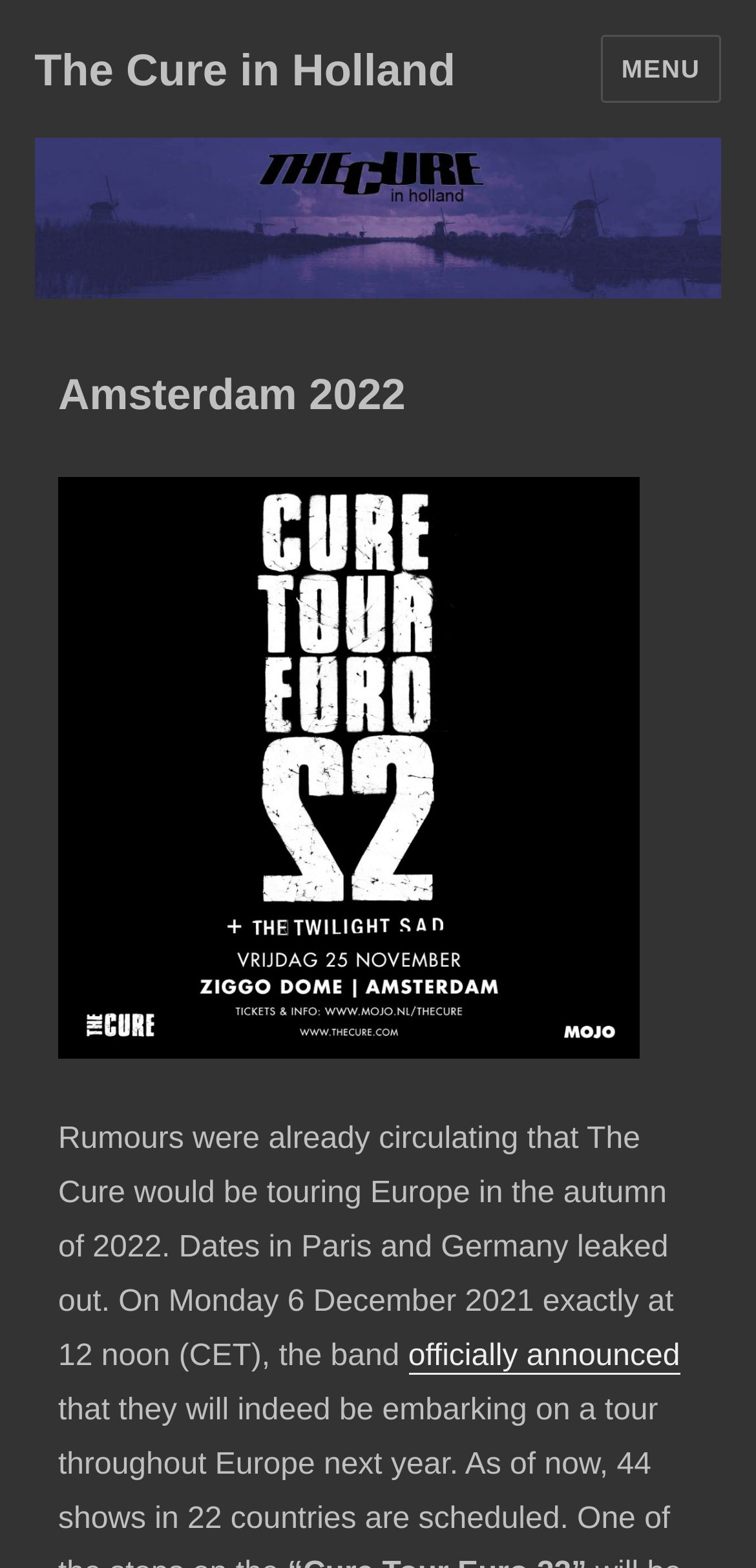Identify the bounding box coordinates for the UI element that matches this description: "Menu".

[0.794, 0.022, 0.955, 0.066]